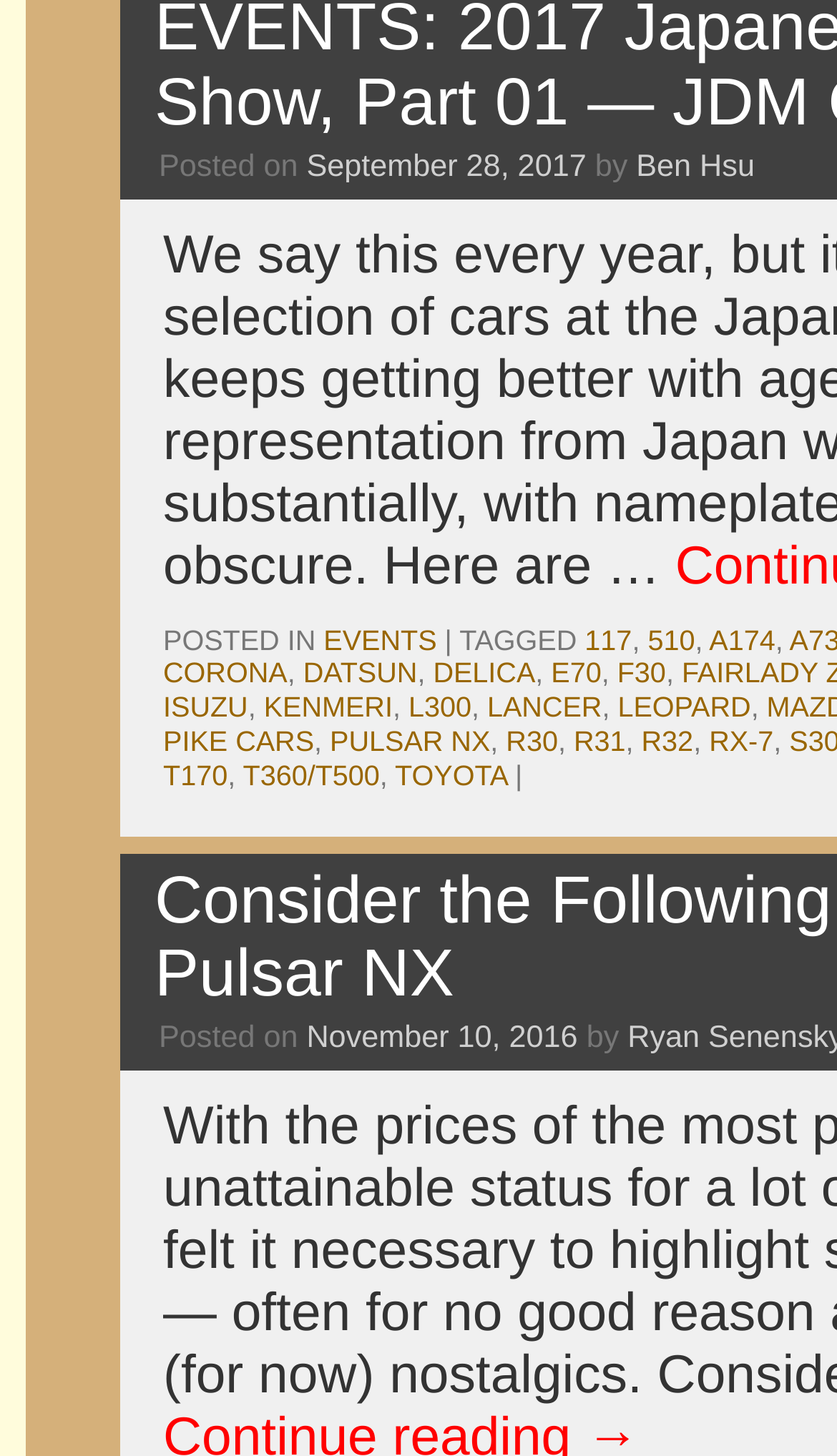Please identify the bounding box coordinates of where to click in order to follow the instruction: "Browse events".

[0.387, 0.428, 0.522, 0.45]